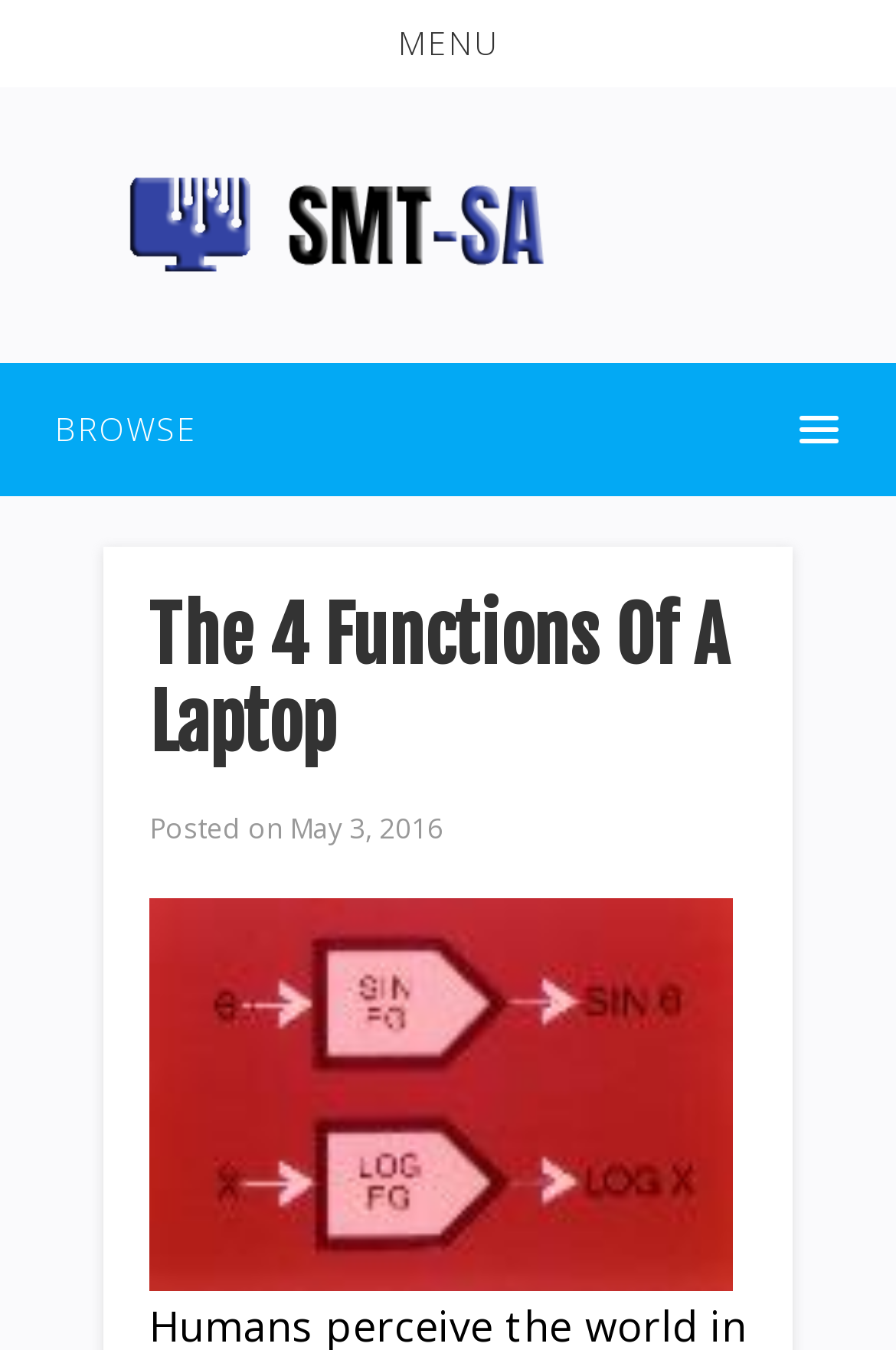How many buttons are in the top navigation bar?
Look at the image and provide a short answer using one word or a phrase.

2